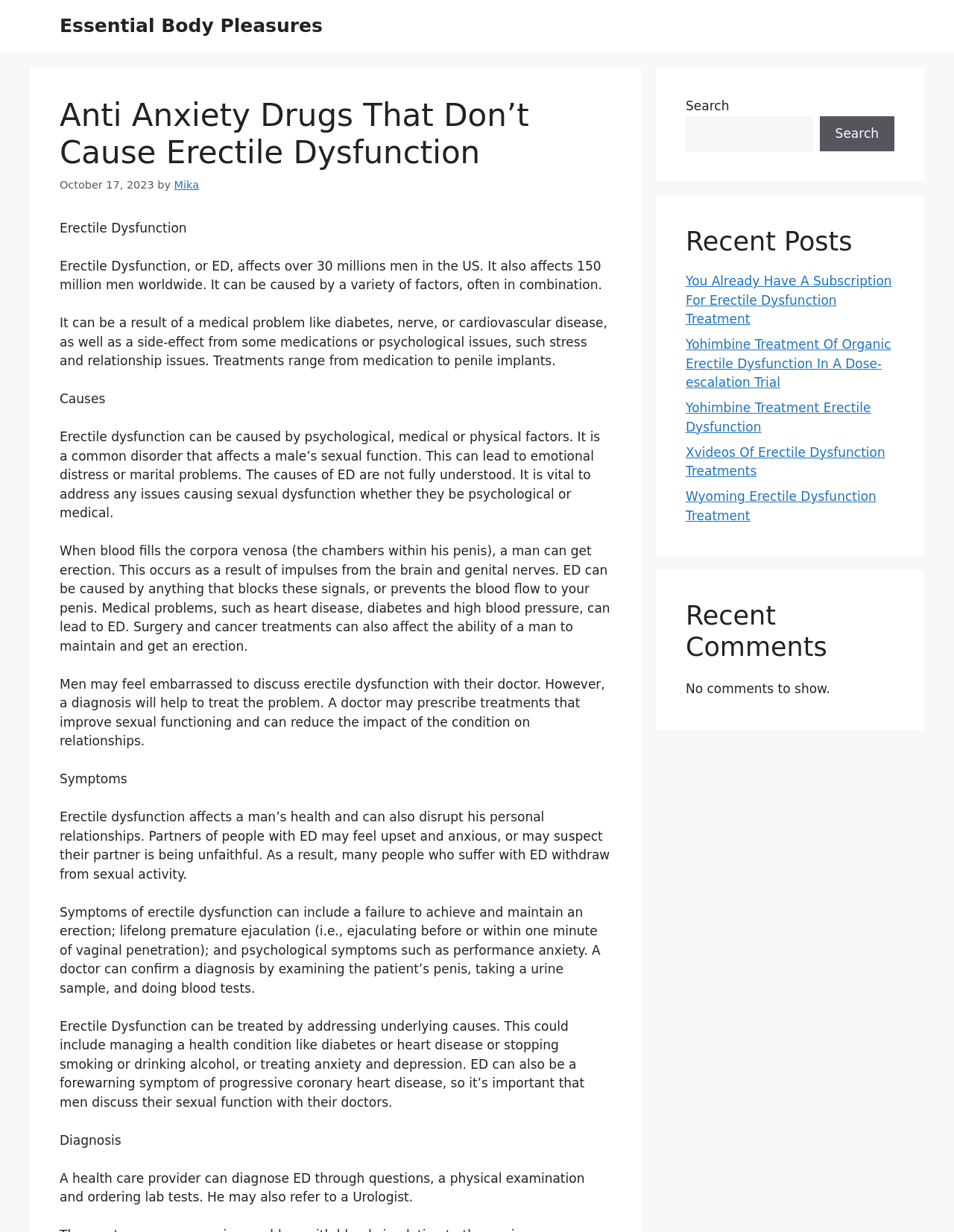Analyze the image and deliver a detailed answer to the question: What is the purpose of a doctor's diagnosis for Erectile Dysfunction?

As stated on the webpage, 'A diagnosis will help to treat the problem. A doctor may prescribe treatments that improve sexual functioning and can reduce the impact of the condition on relationships.' This indicates that the purpose of a doctor's diagnosis is to identify the underlying causes of Erectile Dysfunction and provide appropriate treatment.